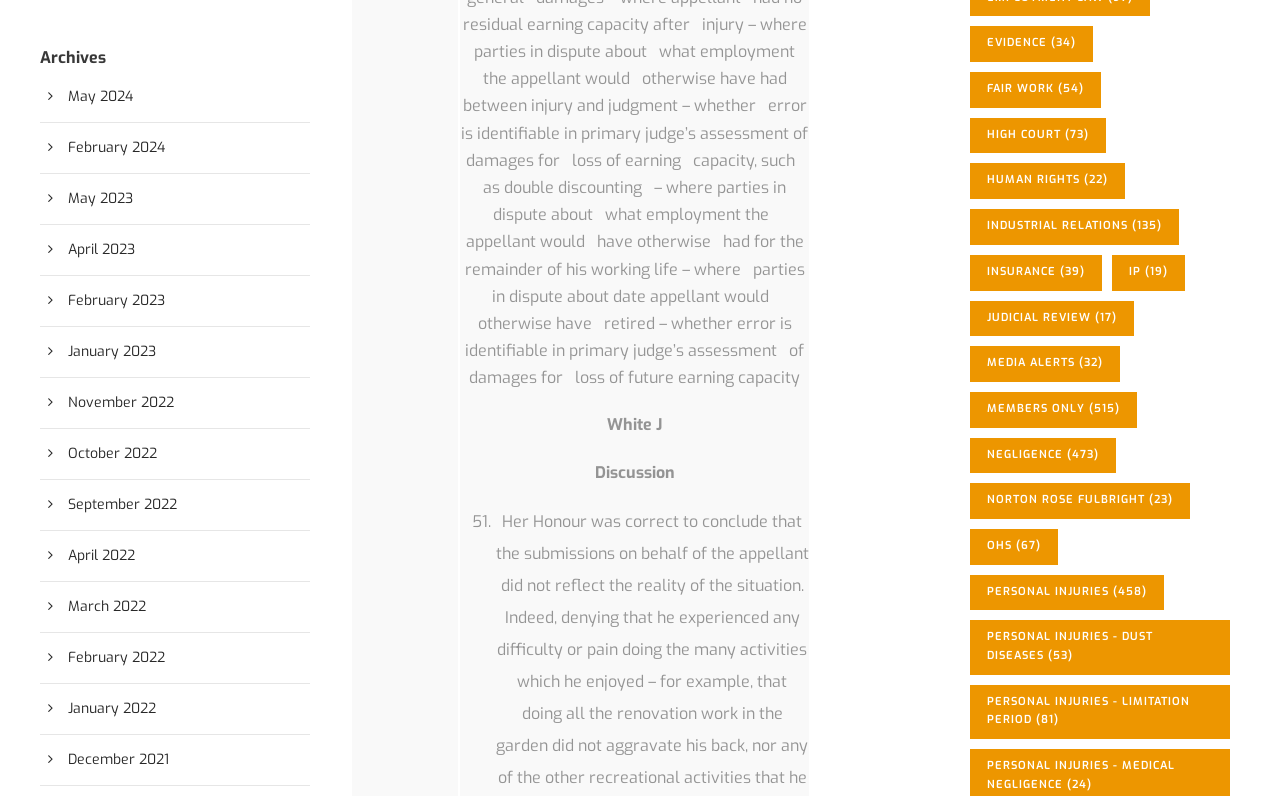Can you provide the bounding box coordinates for the element that should be clicked to implement the instruction: "View archives"?

[0.031, 0.06, 0.242, 0.084]